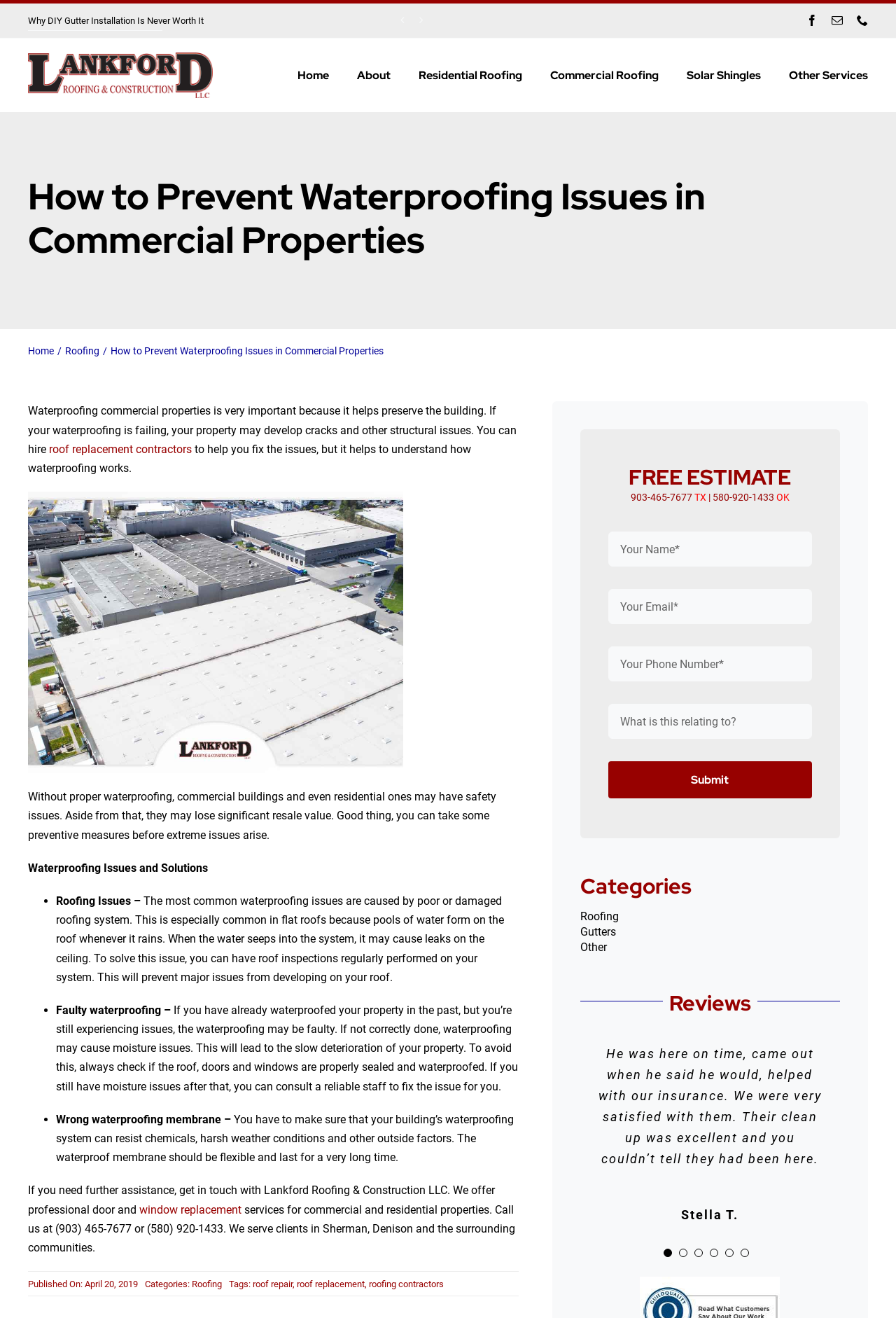Determine the webpage's heading and output its text content.

How to Prevent Waterproofing Issues in Commercial Properties